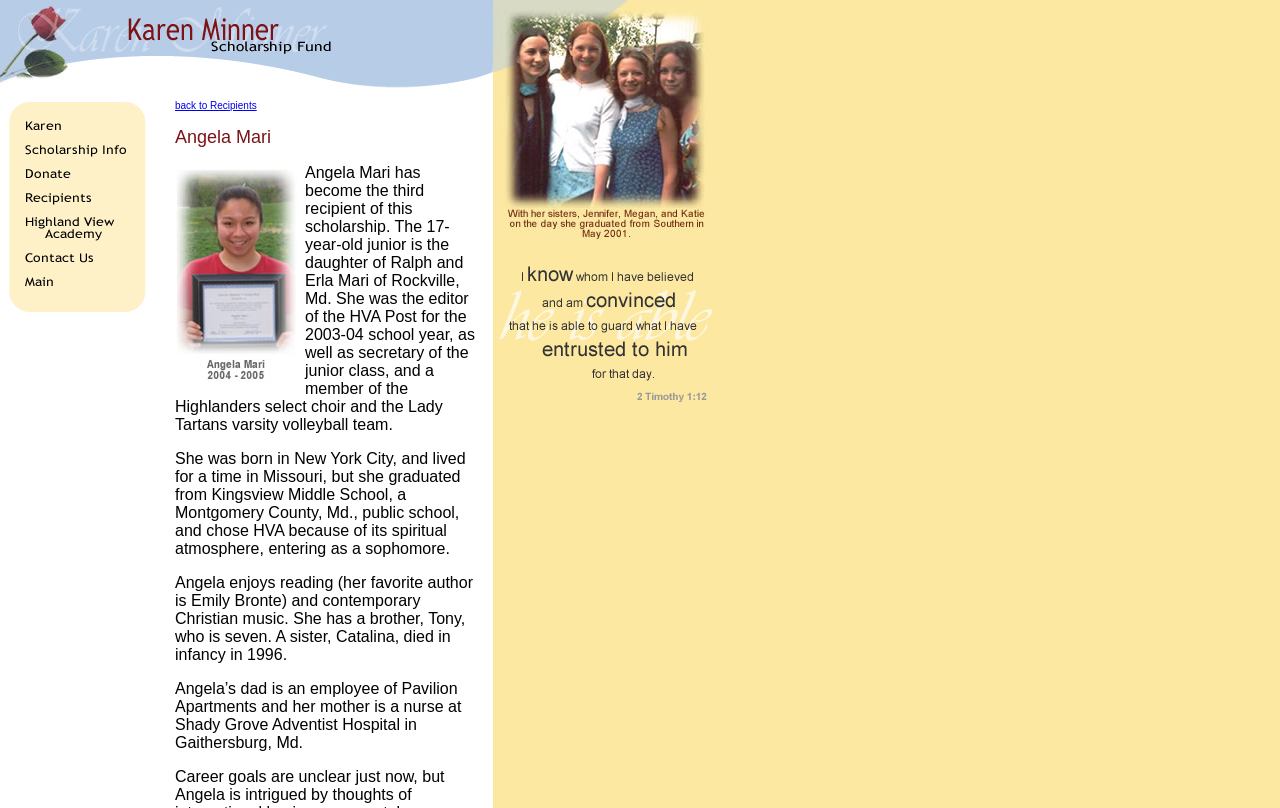Using the element description: "One Comment", determine the bounding box coordinates for the specified UI element. The coordinates should be four float numbers between 0 and 1, [left, top, right, bottom].

None